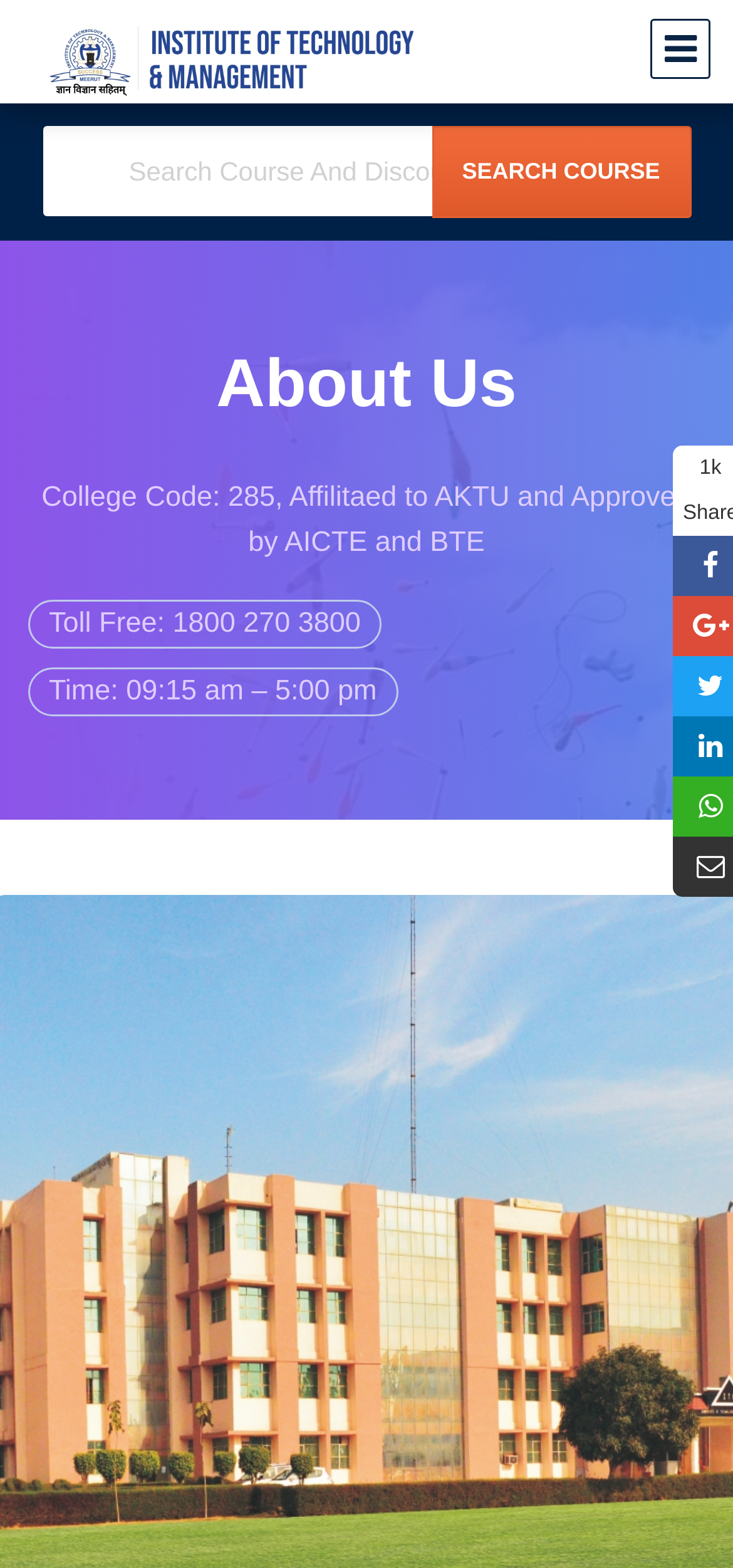Look at the image and answer the question in detail:
What is the time of operation?

The time of operation is mentioned in the text 'Time: 09:15 am – 5:00 pm' which is located below the toll-free number information.